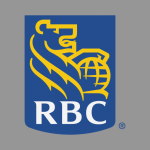Produce a meticulous caption for the image.

The image features the logo of RBC (Royal Bank of Canada), prominently displayed against a gray background. The logo consists of a blue shield with the stylized image of a lion, symbolizing strength and stability, alongside a globe, representing global reach and services. Below this emblem, the letters "RBC" are boldly rendered in white, showcasing the bank's identity. This logo reflects RBC's commitment to financial services and its role as a leading institution in the Canadian banking industry.